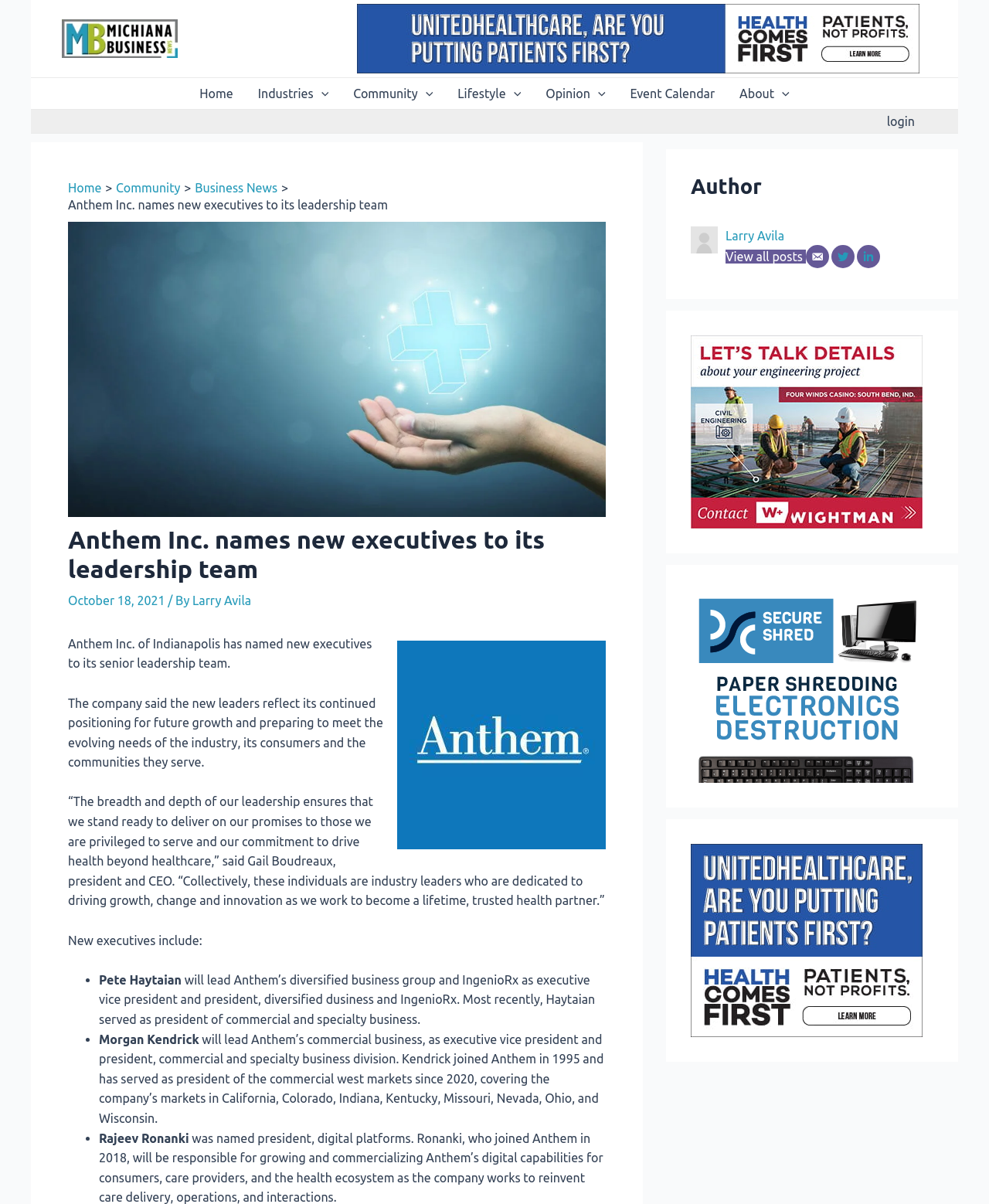Please mark the clickable region by giving the bounding box coordinates needed to complete this instruction: "Subscribe to stay informed".

None